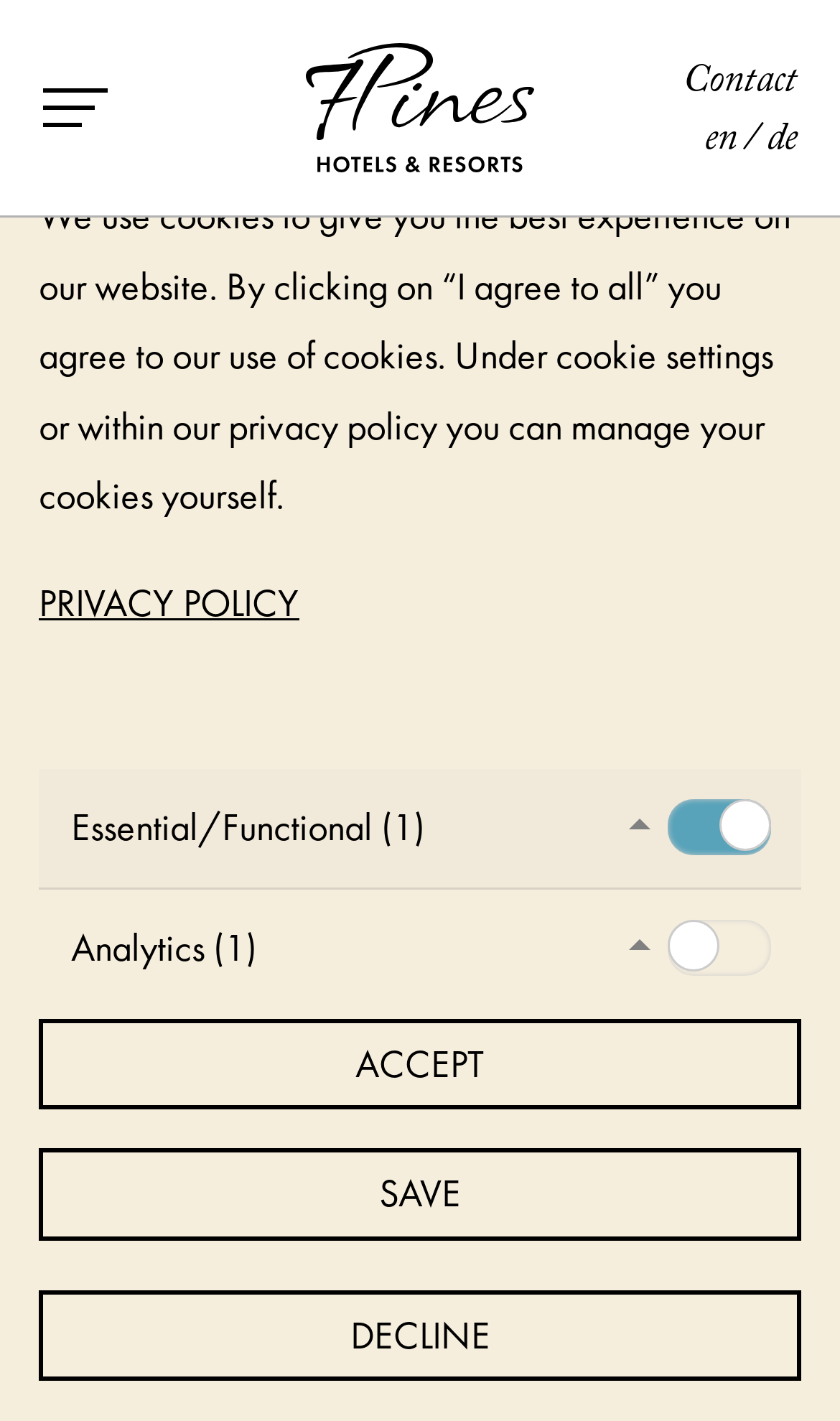Specify the bounding box coordinates for the region that must be clicked to perform the given instruction: "Go to the Accommodation page".

[0.367, 0.796, 0.633, 0.824]